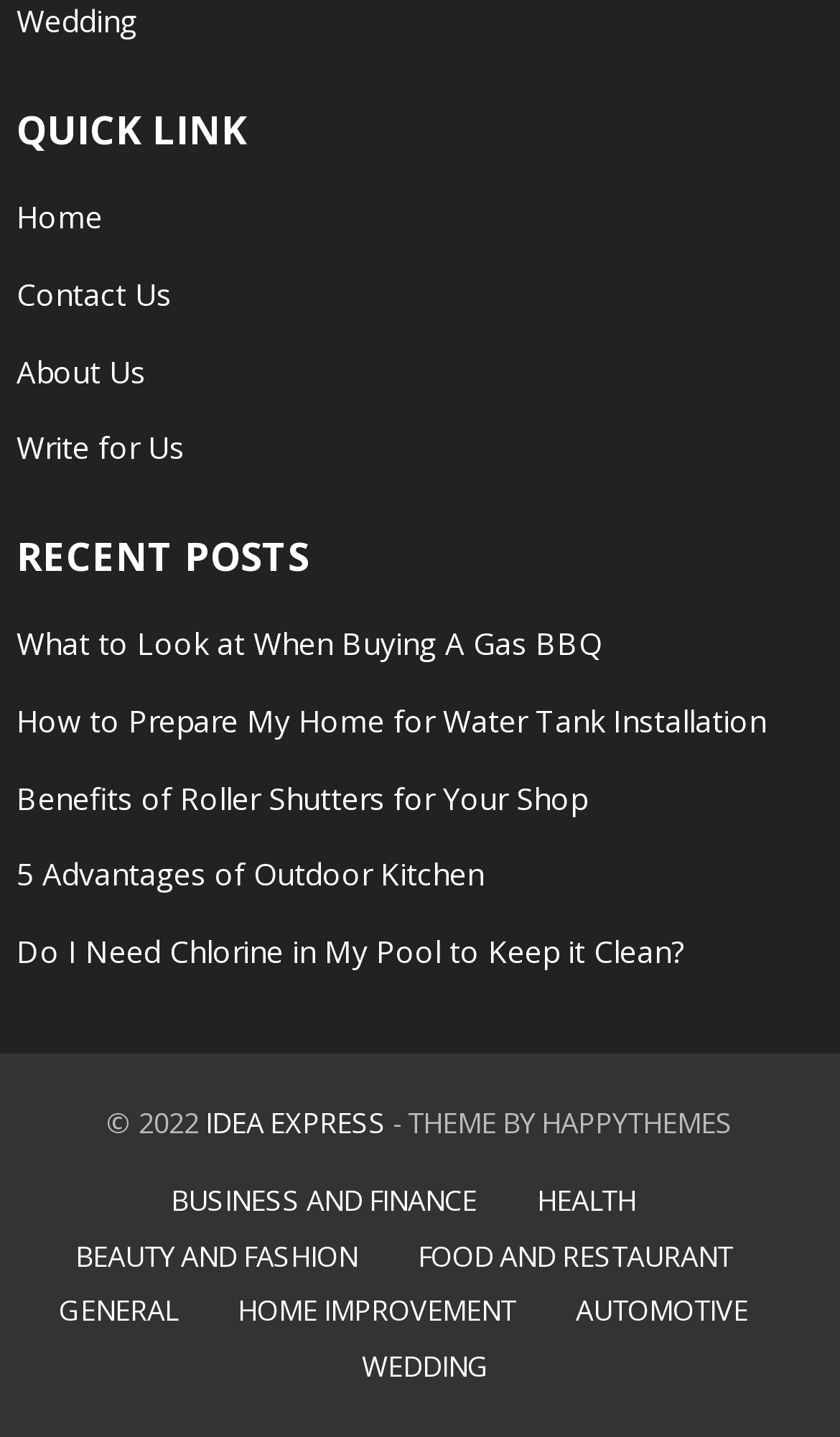Locate the bounding box coordinates of the area that needs to be clicked to fulfill the following instruction: "Read about ALPINA driving dynamics development". The coordinates should be in the format of four float numbers between 0 and 1, namely [left, top, right, bottom].

None